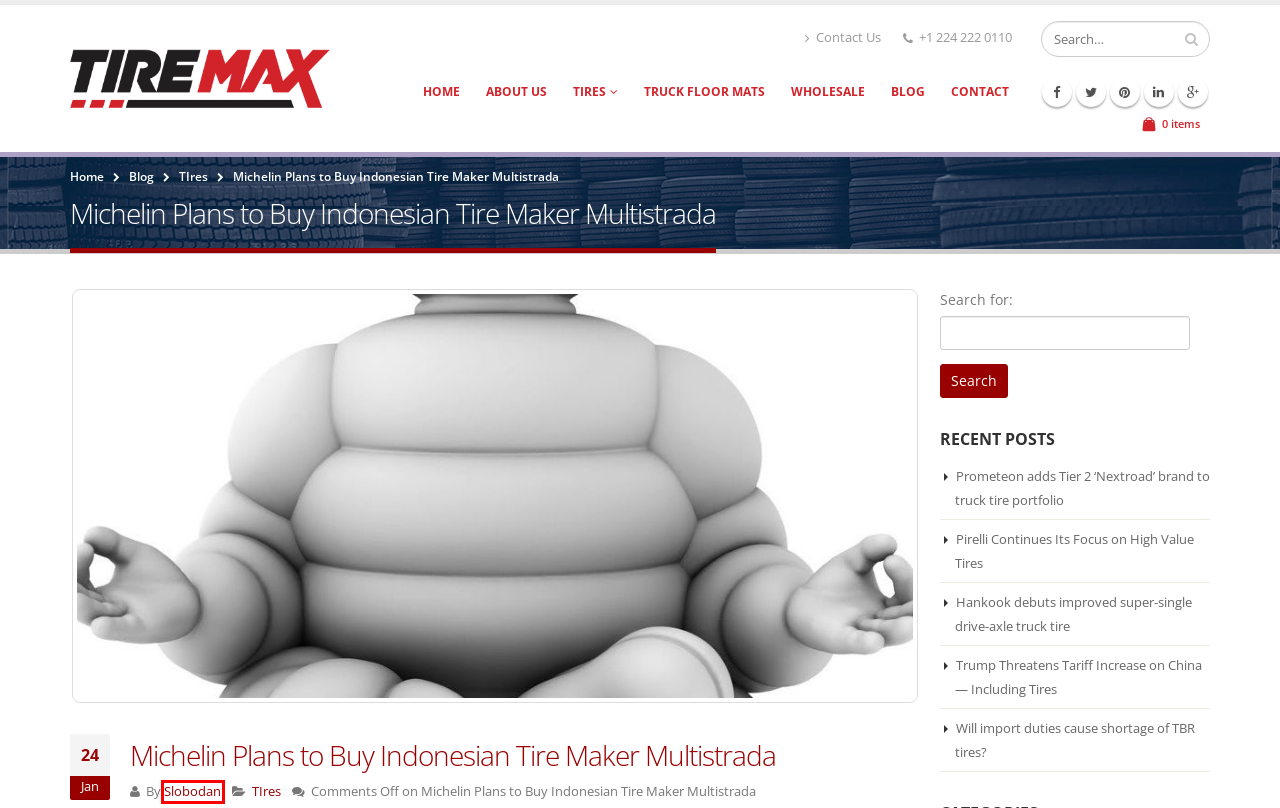You’re provided with a screenshot of a webpage that has a red bounding box around an element. Choose the best matching webpage description for the new page after clicking the element in the red box. The options are:
A. Will import duties cause shortage of TBR tires? - Tire Max
B. Contact - Tire Max
C. Wholesale - Tire Max
D. Pirelli Continues Its Focus on High Value Tires - Tire Max
E. About Us - Tire Max
F. Hankook debuts improved super-single drive-axle truck tire - Tire Max
G. Slobodan, Author at Tire Max
H. Truck Floor Mats - Tire Max

G